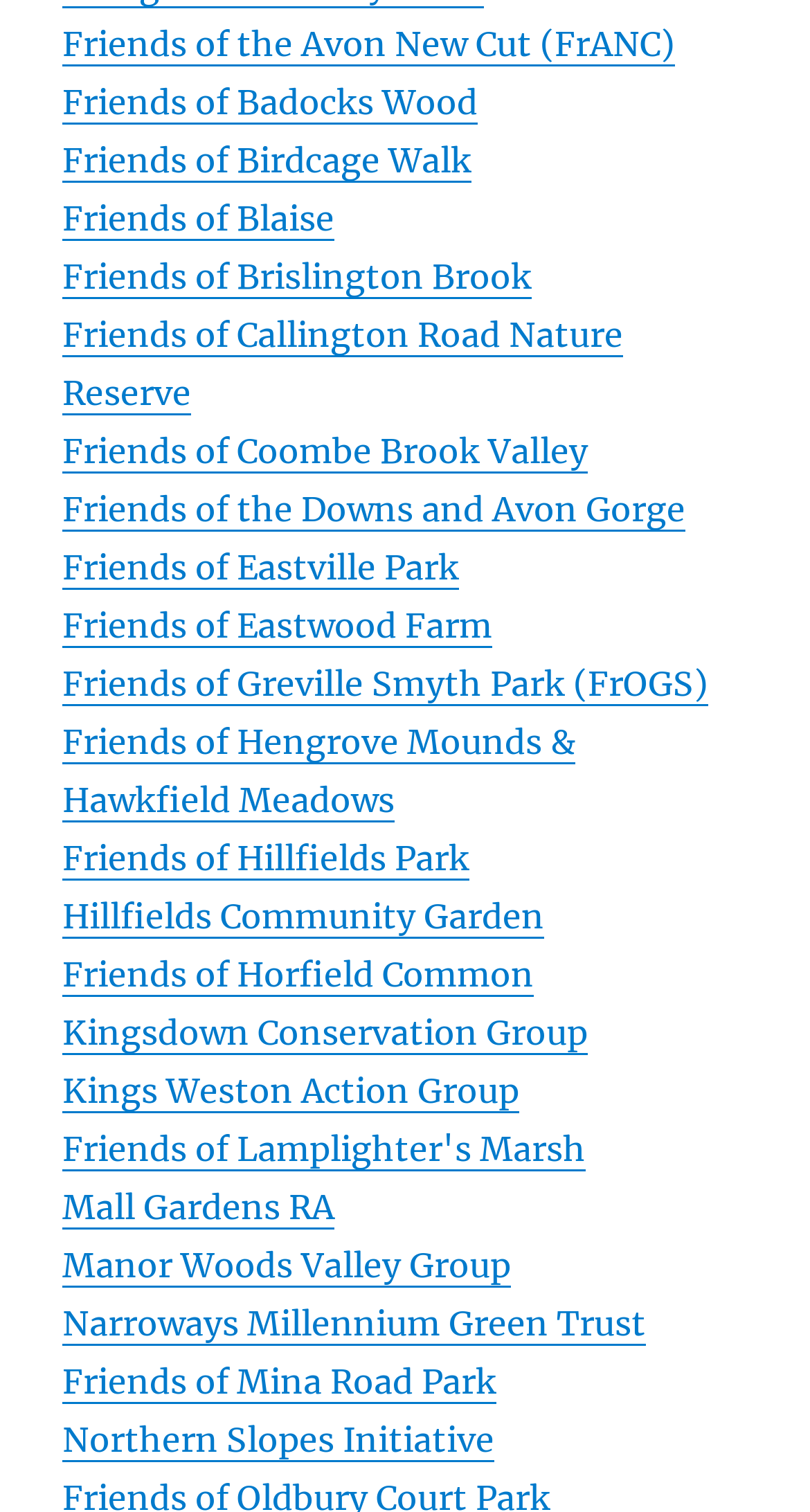Specify the bounding box coordinates of the area to click in order to execute this command: 'learn about Friends of Blaise'. The coordinates should consist of four float numbers ranging from 0 to 1, and should be formatted as [left, top, right, bottom].

[0.077, 0.13, 0.413, 0.157]